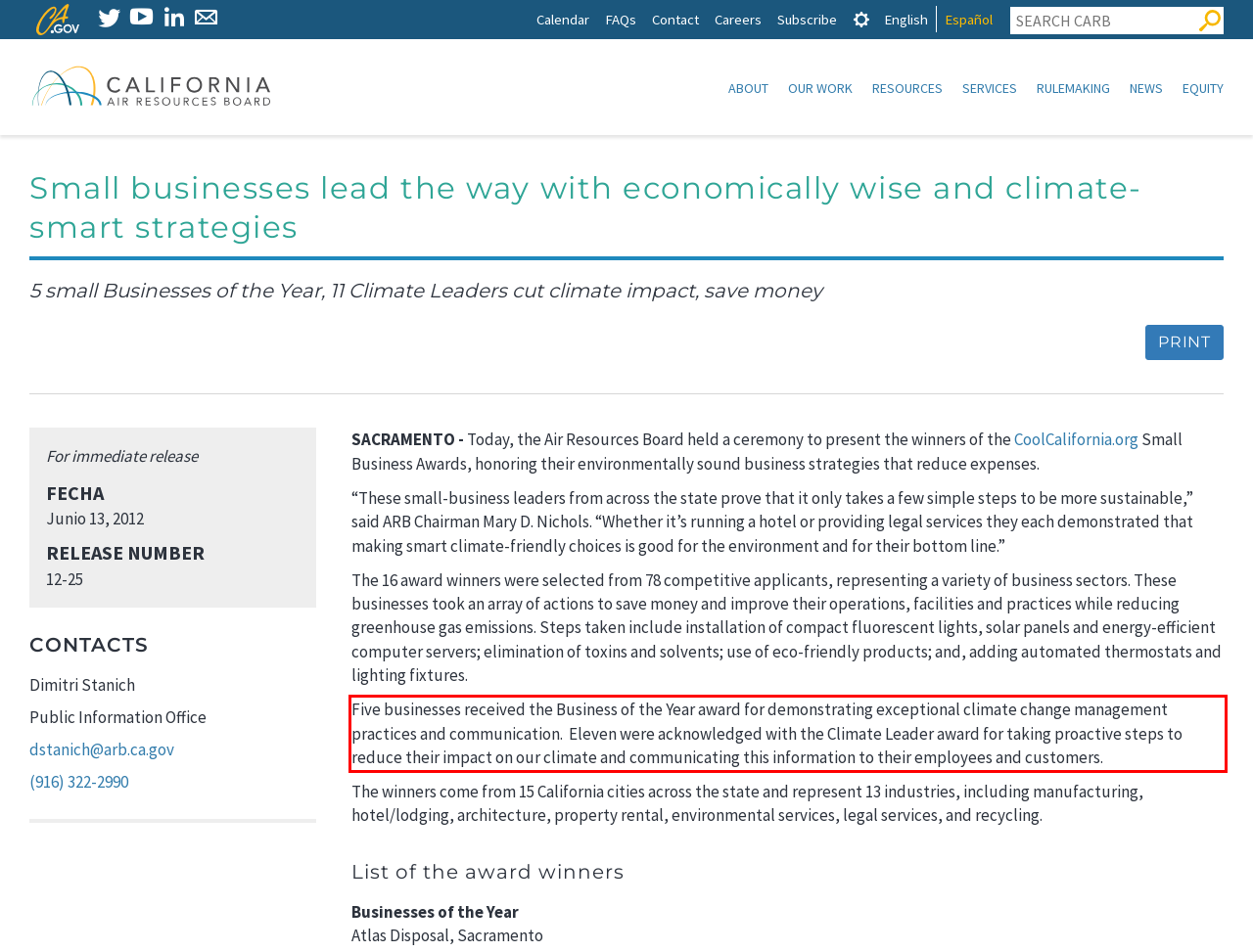Identify the text inside the red bounding box on the provided webpage screenshot by performing OCR.

Five businesses received the Business of the Year award for demonstrating exceptional climate change management practices and communication. Eleven were acknowledged with the Climate Leader award for taking proactive steps to reduce their impact on our climate and communicating this information to their employees and customers.